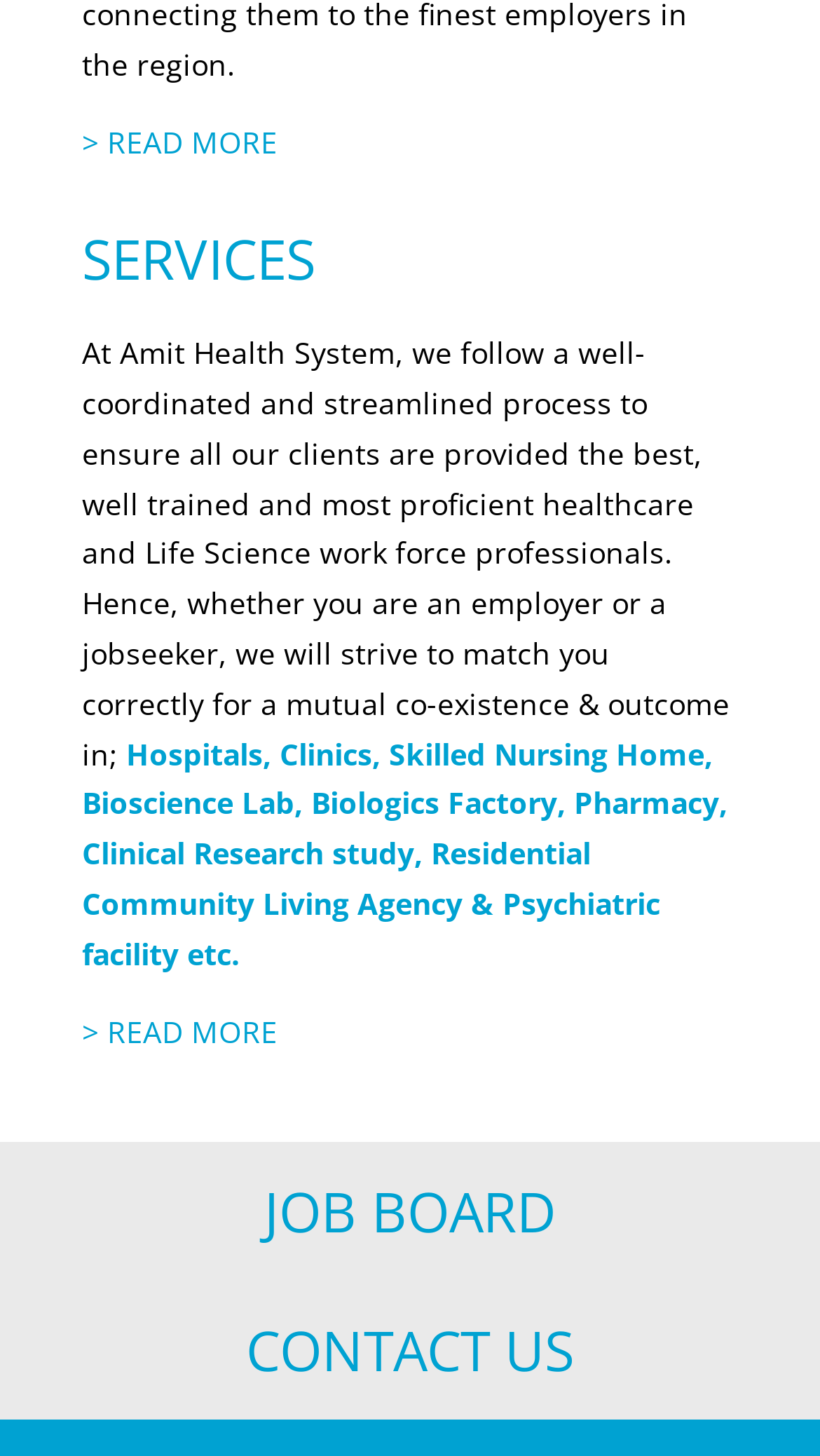Please examine the image and answer the question with a detailed explanation:
What is the main service provided by Amit Health System?

Based on the StaticText element with the text 'At Amit Health System, we follow a well-coordinated and streamlined process to ensure all our clients are provided the best, well trained and most proficient healthcare and Life Science work force professionals.', it can be inferred that the main service provided by Amit Health System is providing healthcare and Life Science workforce professionals.